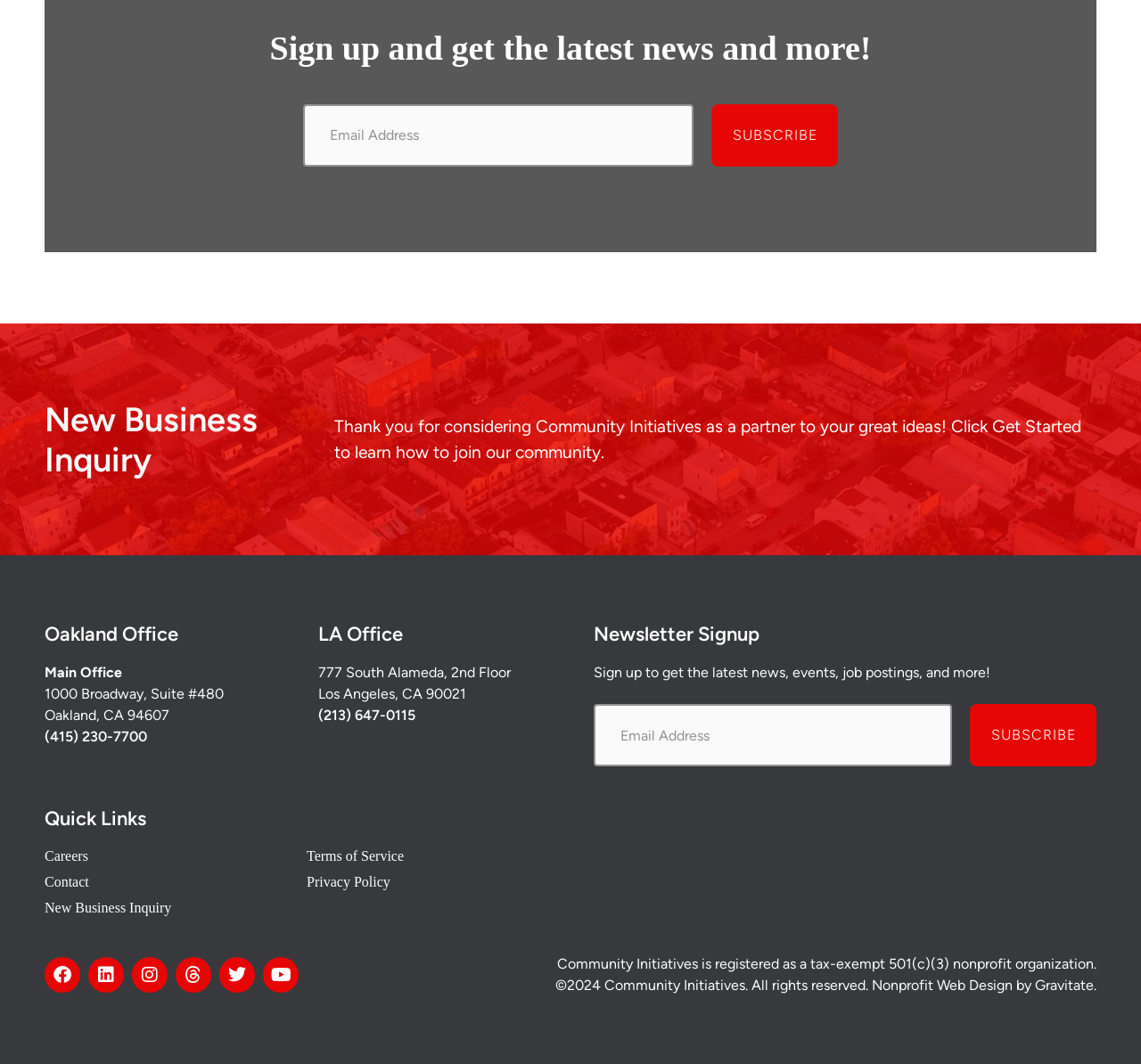Locate the bounding box coordinates of the area that needs to be clicked to fulfill the following instruction: "Subscribe to newsletter". The coordinates should be in the format of four float numbers between 0 and 1, namely [left, top, right, bottom].

[0.623, 0.098, 0.734, 0.156]